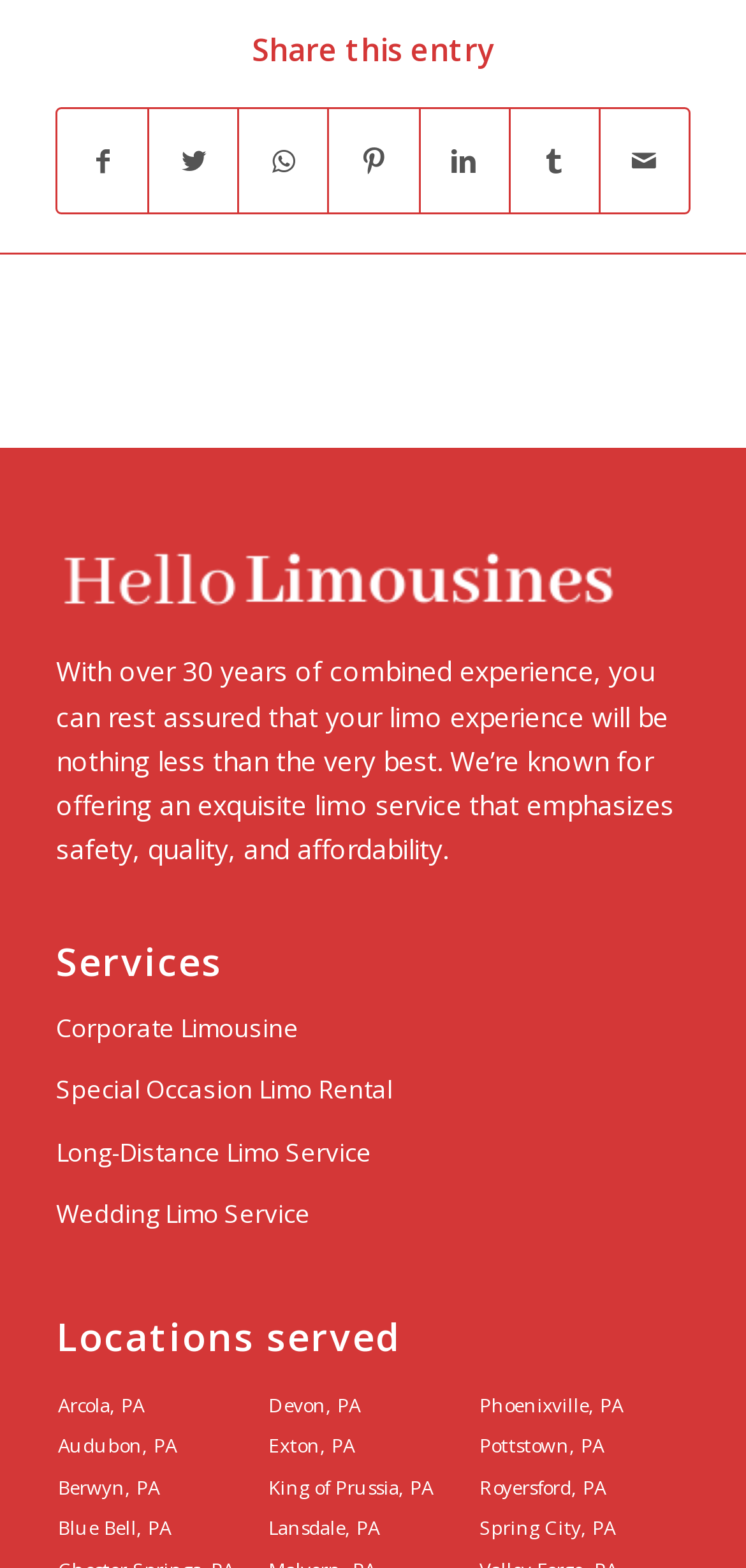Given the webpage screenshot and the description, determine the bounding box coordinates (top-left x, top-left y, bottom-right x, bottom-right y) that define the location of the UI element matching this description: Special Occasion Limo Rental

[0.075, 0.677, 0.925, 0.716]